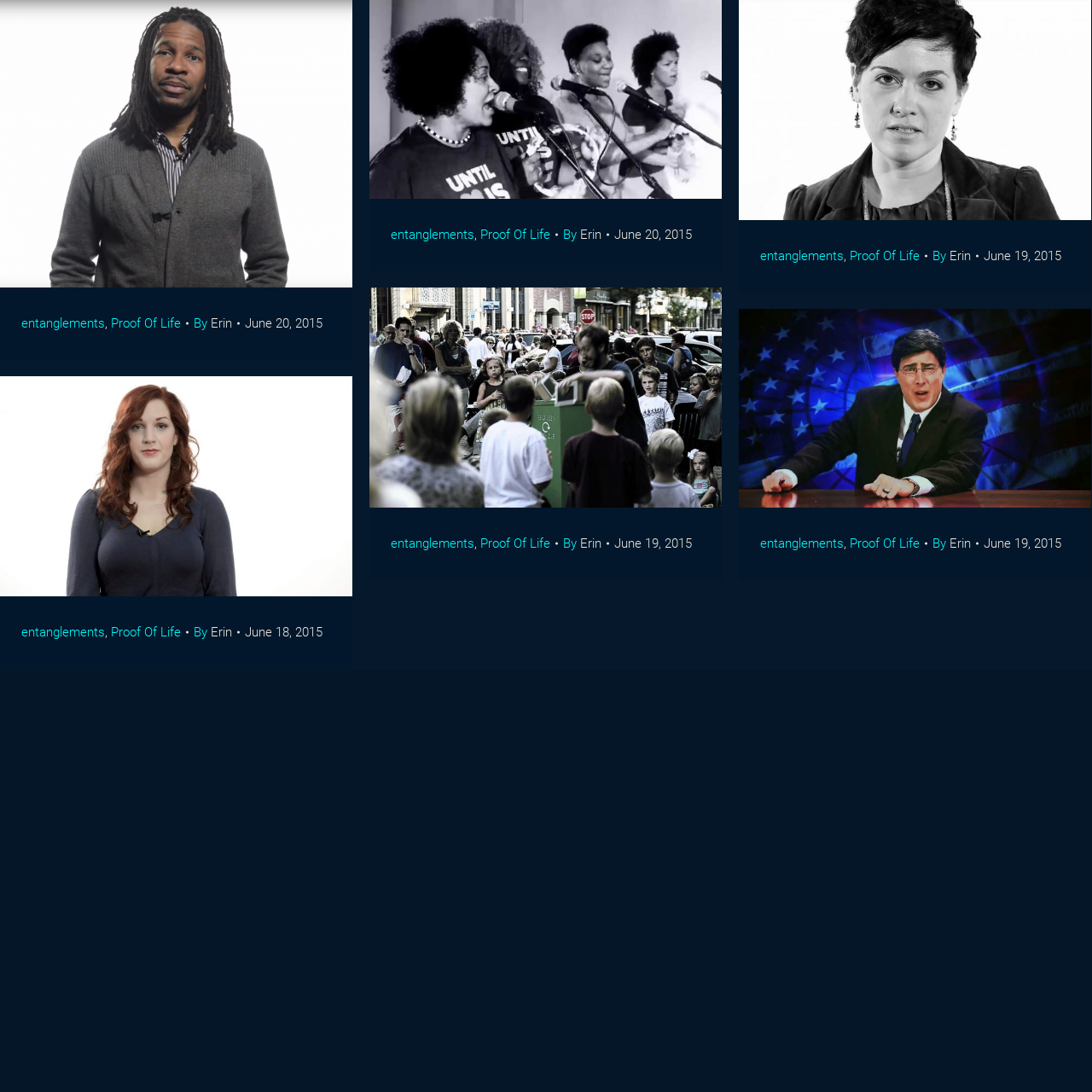Generate a thorough explanation of the webpage's elements.

The webpage appears to be a blog or article archive, with a focus on equality and social issues. The page is divided into multiple sections, each containing an article or post with a heading, image, and links to related content.

At the top of the page, there is a prominent heading "equality Archives • ArtPeers" that spans the entire width of the page. Below this heading, there are five sections, each containing an article with a heading, image, and links to related content. The articles are arranged in a grid-like pattern, with three sections in the top row and two sections in the bottom row.

Each article section has a heading that is centered at the top, followed by an image below it. The headings are in a larger font size and are descriptive of the article's content, such as "LZ GRANDERSON PSA", "STAND", and "WHERE ARE YOU?". The images are rectangular in shape and vary in size, but are generally medium-sized.

Below each image, there are links to related content, including "entanglements" and "Proof Of Life", which are separated by commas. There are also links to the author's name, "By Erin", and the date of publication, which is in the format "June 20, 2015".

At the very bottom of the page, there is a link to "Go to Top" that is centered and has an accompanying image. This link is likely used to navigate back to the top of the page.

Overall, the webpage has a clean and organized layout, with clear headings and concise text. The use of images and links to related content adds visual interest and makes it easy to navigate.